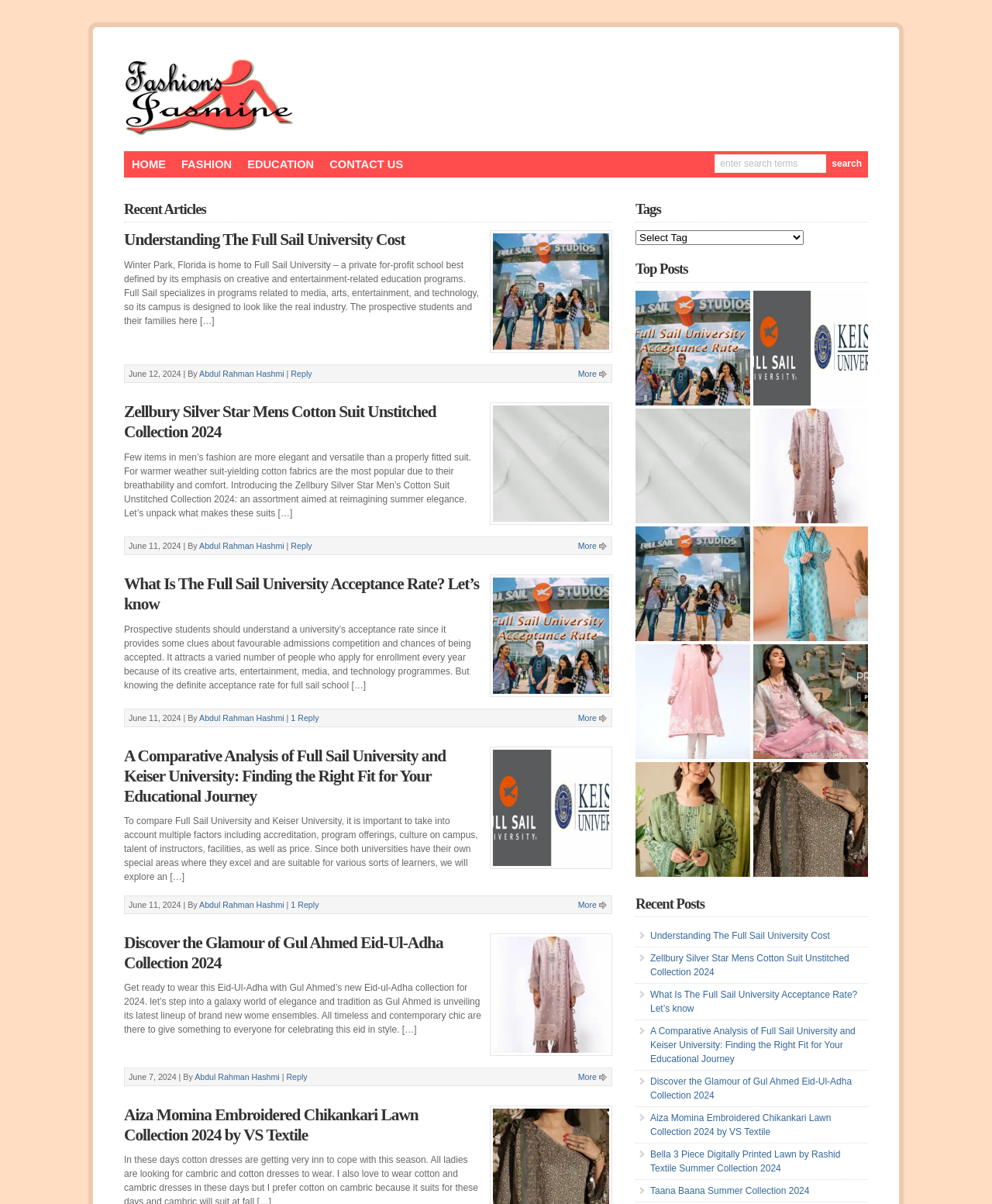Who is the author of the articles?
We need a detailed and meticulous answer to the question.

The author of the articles can be found at the bottom of each article, where it says 'By Abdul Rahman Hashmi', indicating that Abdul Rahman Hashmi is the author of the articles.